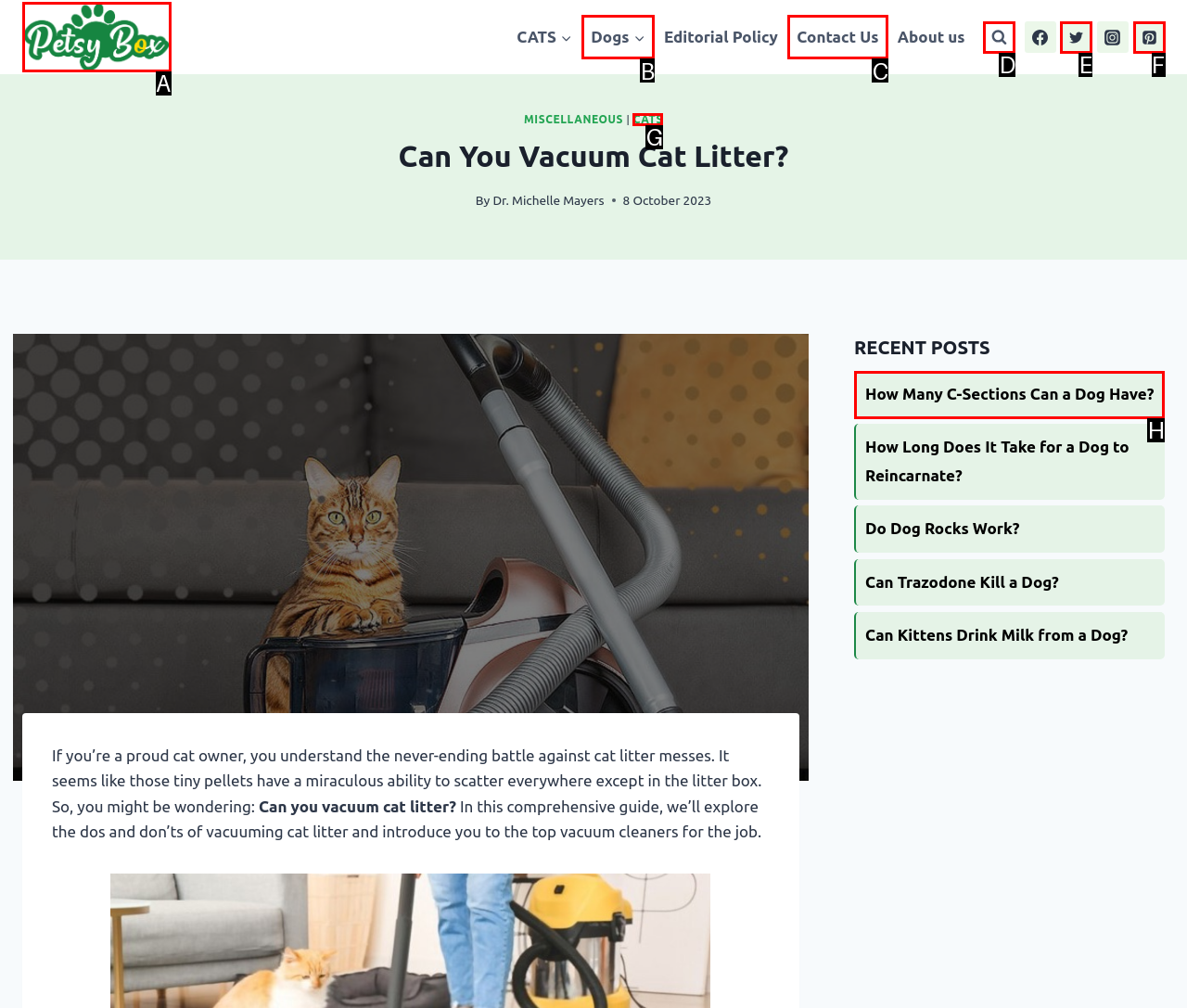Determine the letter of the element you should click to carry out the task: Explore the recent post 'How Many C-Sections Can a Dog Have?'
Answer with the letter from the given choices.

H